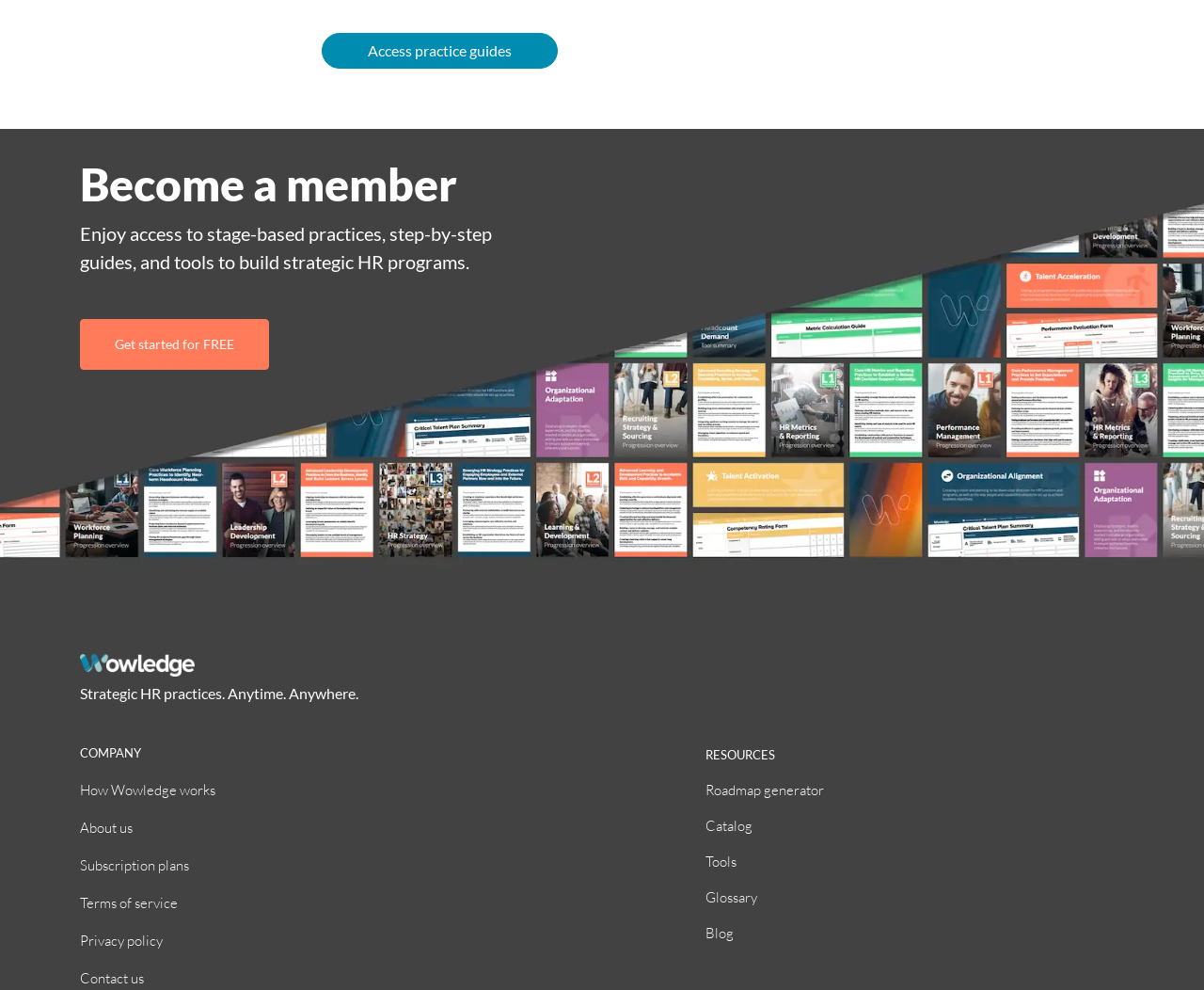Answer this question using a single word or a brief phrase:
What is the name of the company?

Wowledge